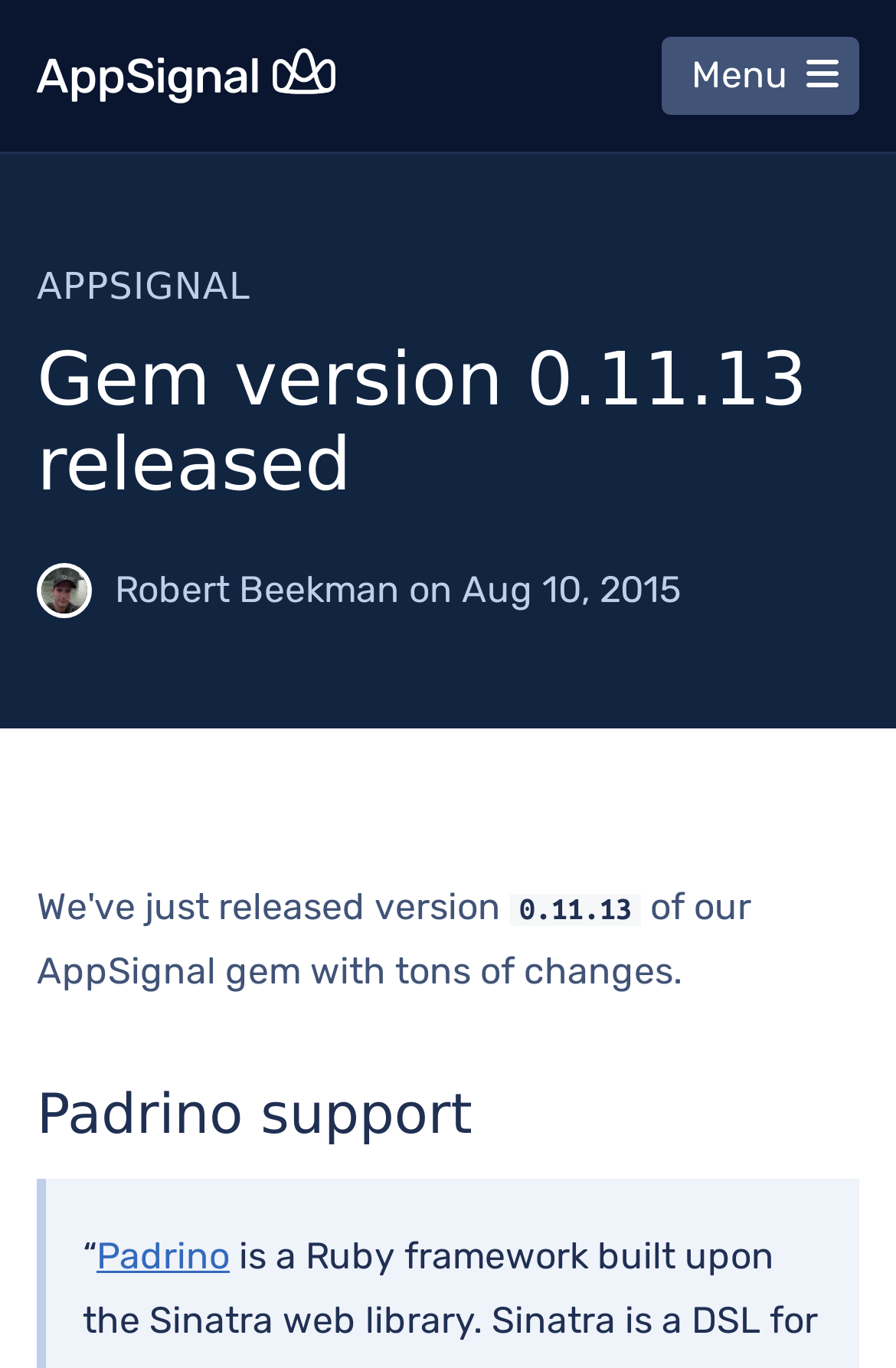Find the coordinates for the bounding box of the element with this description: "Menu".

[0.738, 0.027, 0.959, 0.084]